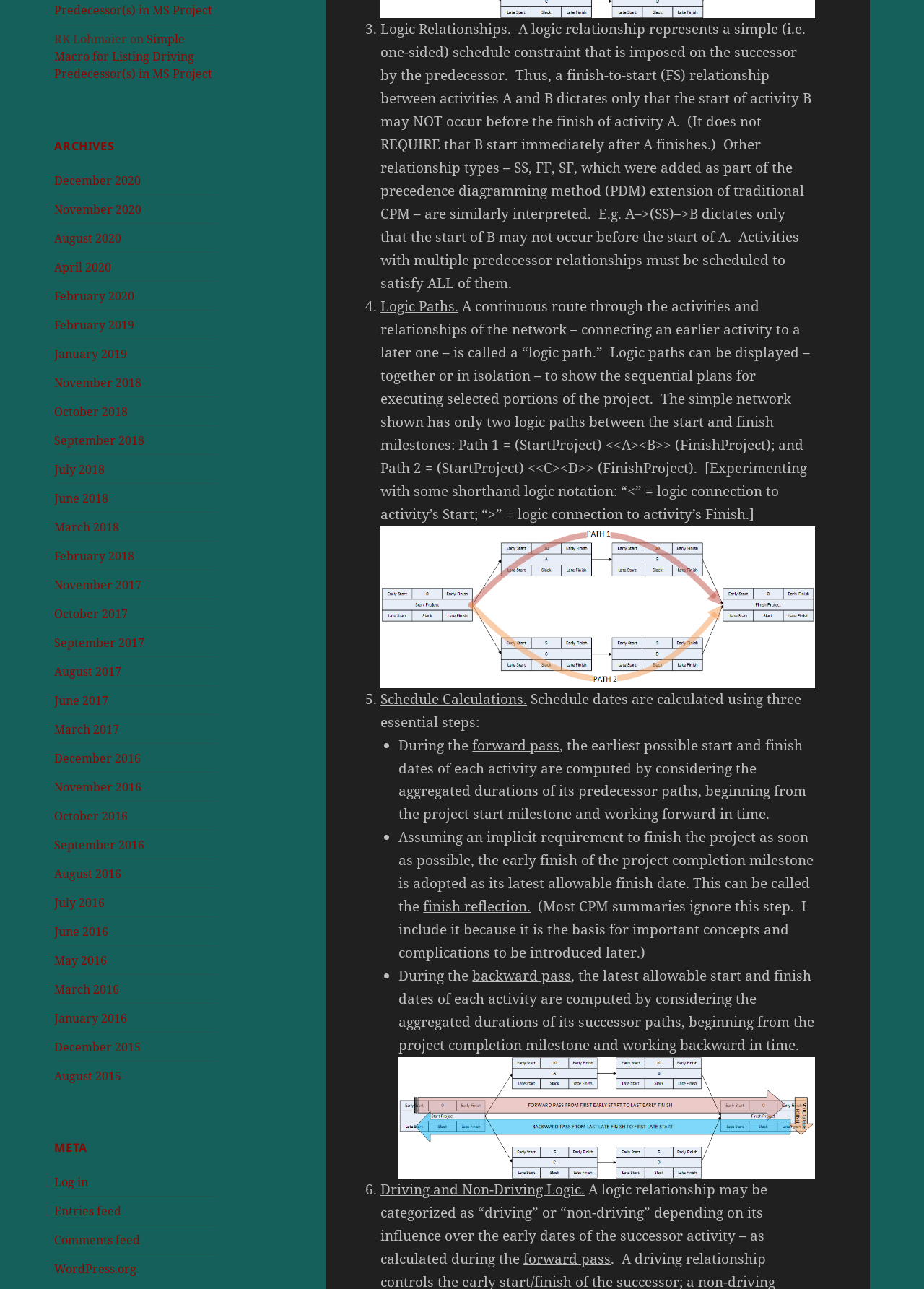What is the category of the link 'December 2020'?
Ensure your answer is thorough and detailed.

The link 'December 2020' is categorized under 'Archives' because it is listed under the heading 'ARCHIVES'.